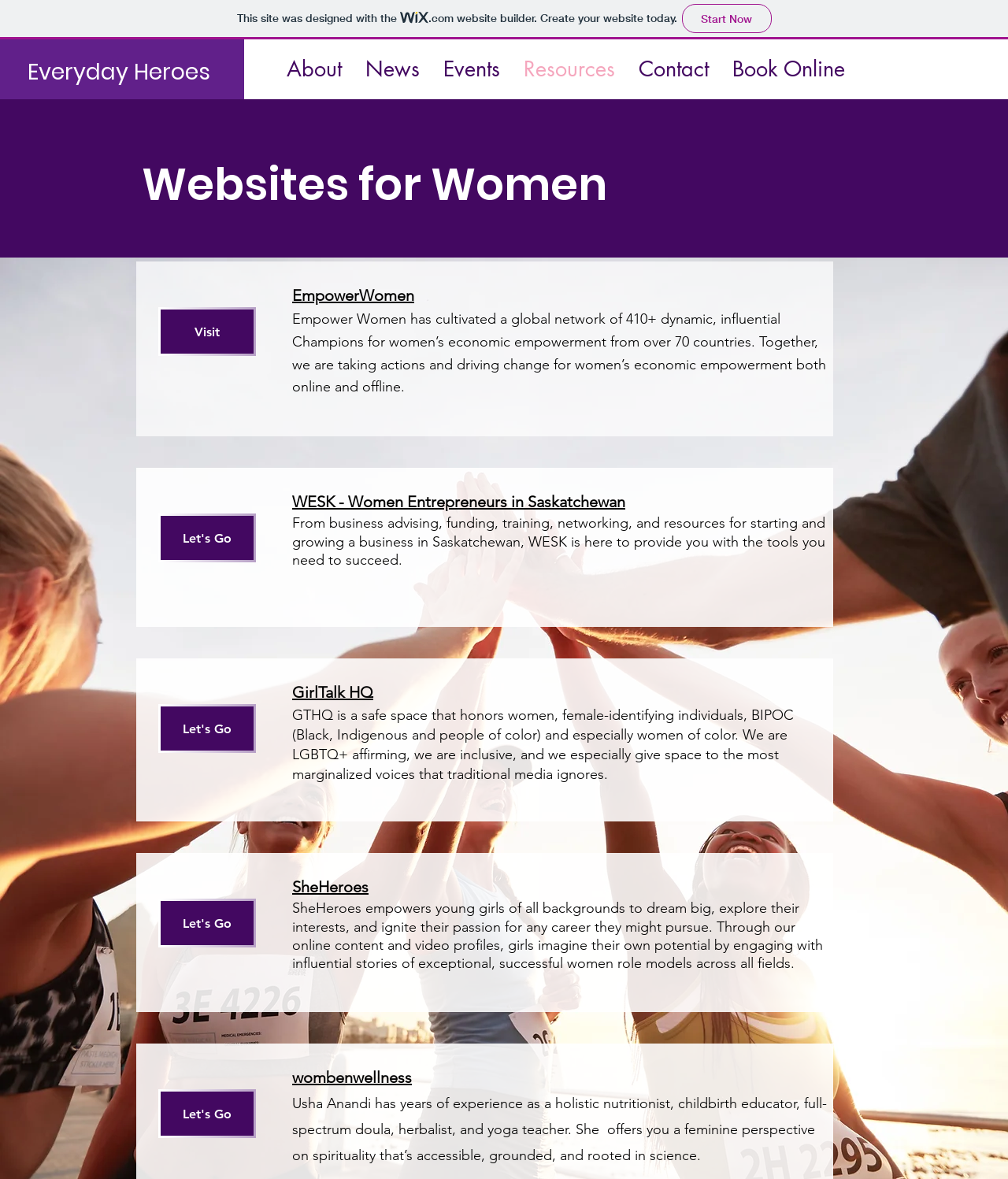Please locate the bounding box coordinates of the element that needs to be clicked to achieve the following instruction: "Book an online appointment". The coordinates should be four float numbers between 0 and 1, i.e., [left, top, right, bottom].

[0.715, 0.045, 0.85, 0.072]